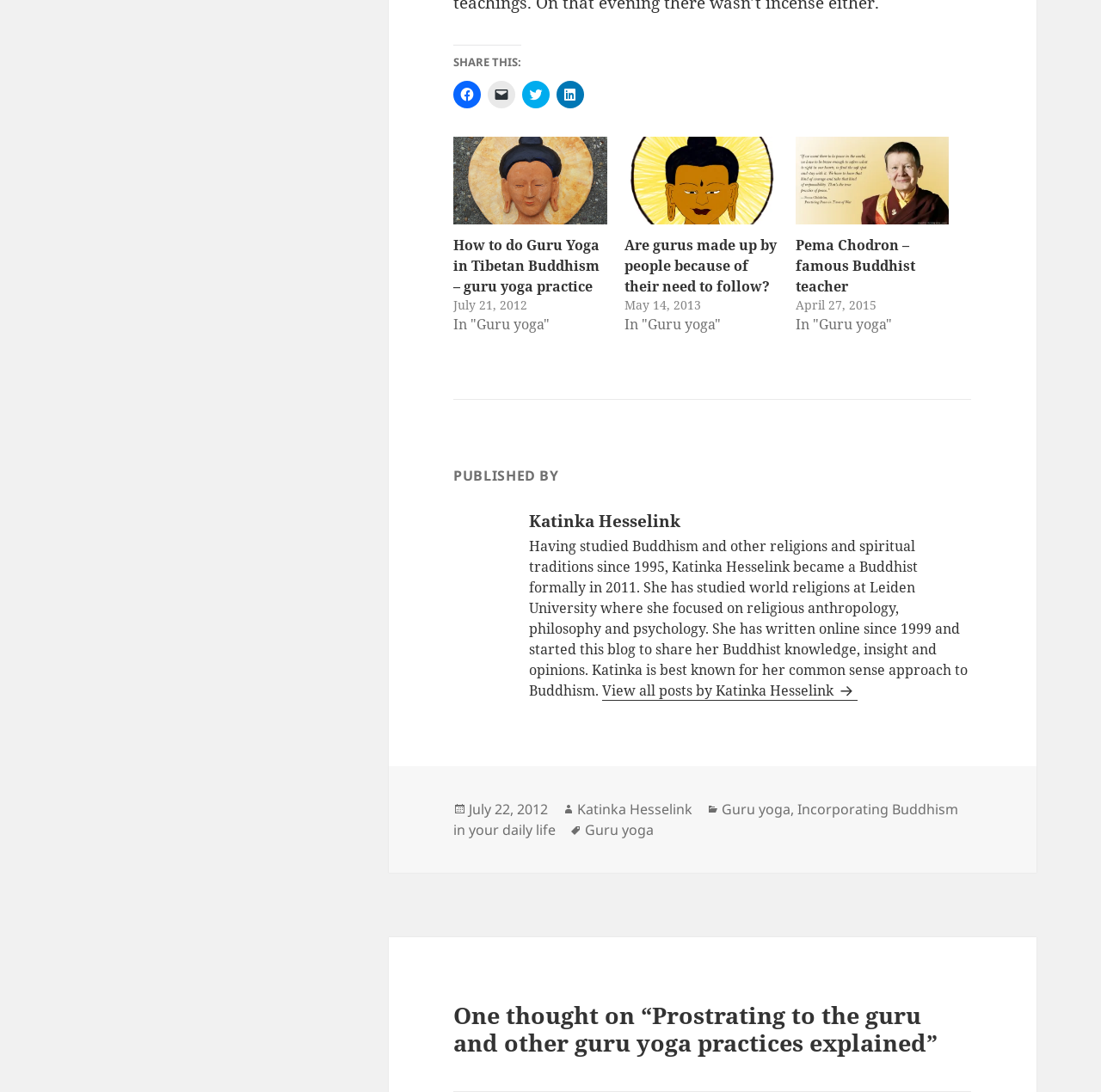Who is the author of the blog?
We need a detailed and meticulous answer to the question.

I found the author's name by looking at the heading element with the text 'PUBLISHED BY' and its corresponding heading element with the text 'Katinka Hesselink', which is followed by a brief description of the author.